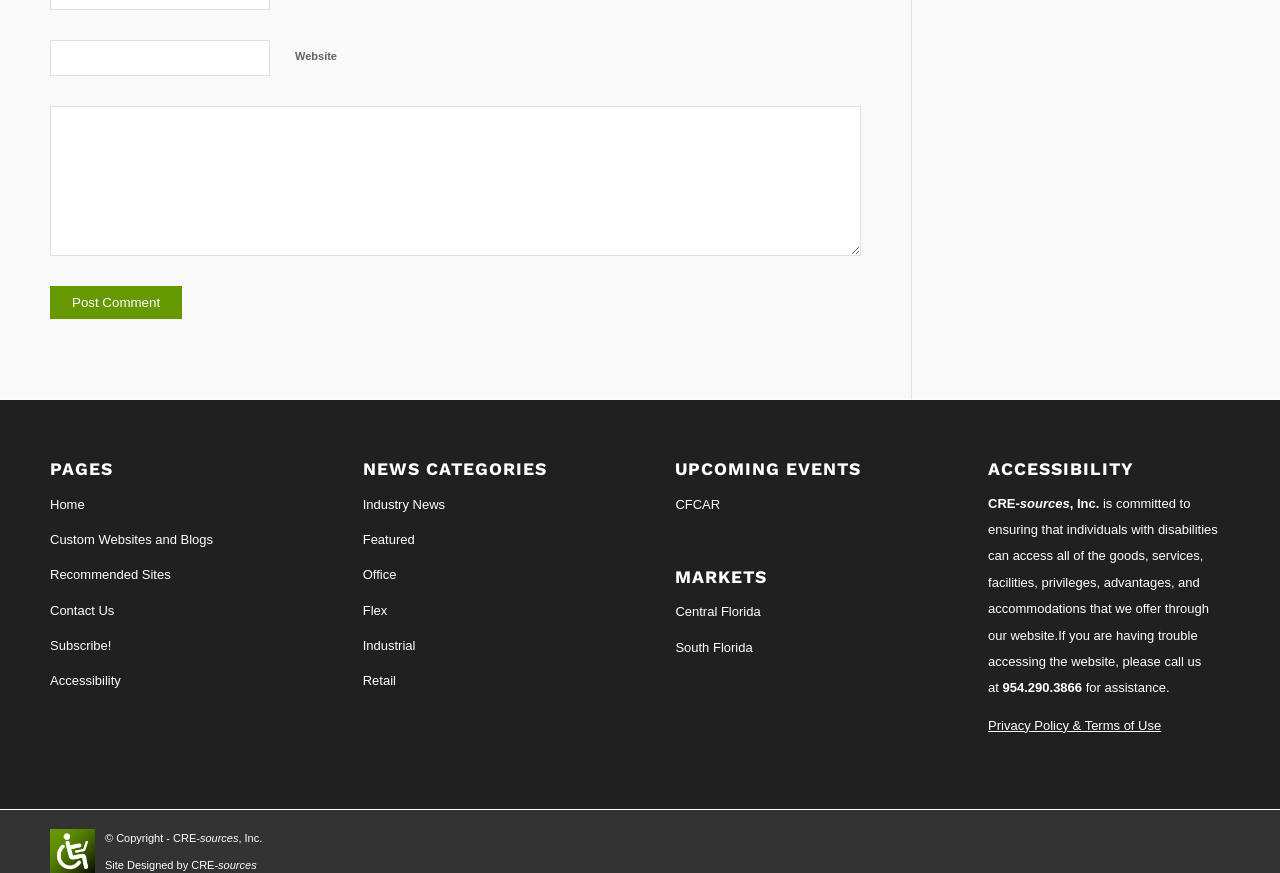What is the purpose of the textbox at the top?
Please describe in detail the information shown in the image to answer the question.

The textbox at the top is required and has a button 'Post Comment' next to it, indicating that it is used to post a comment on the website.